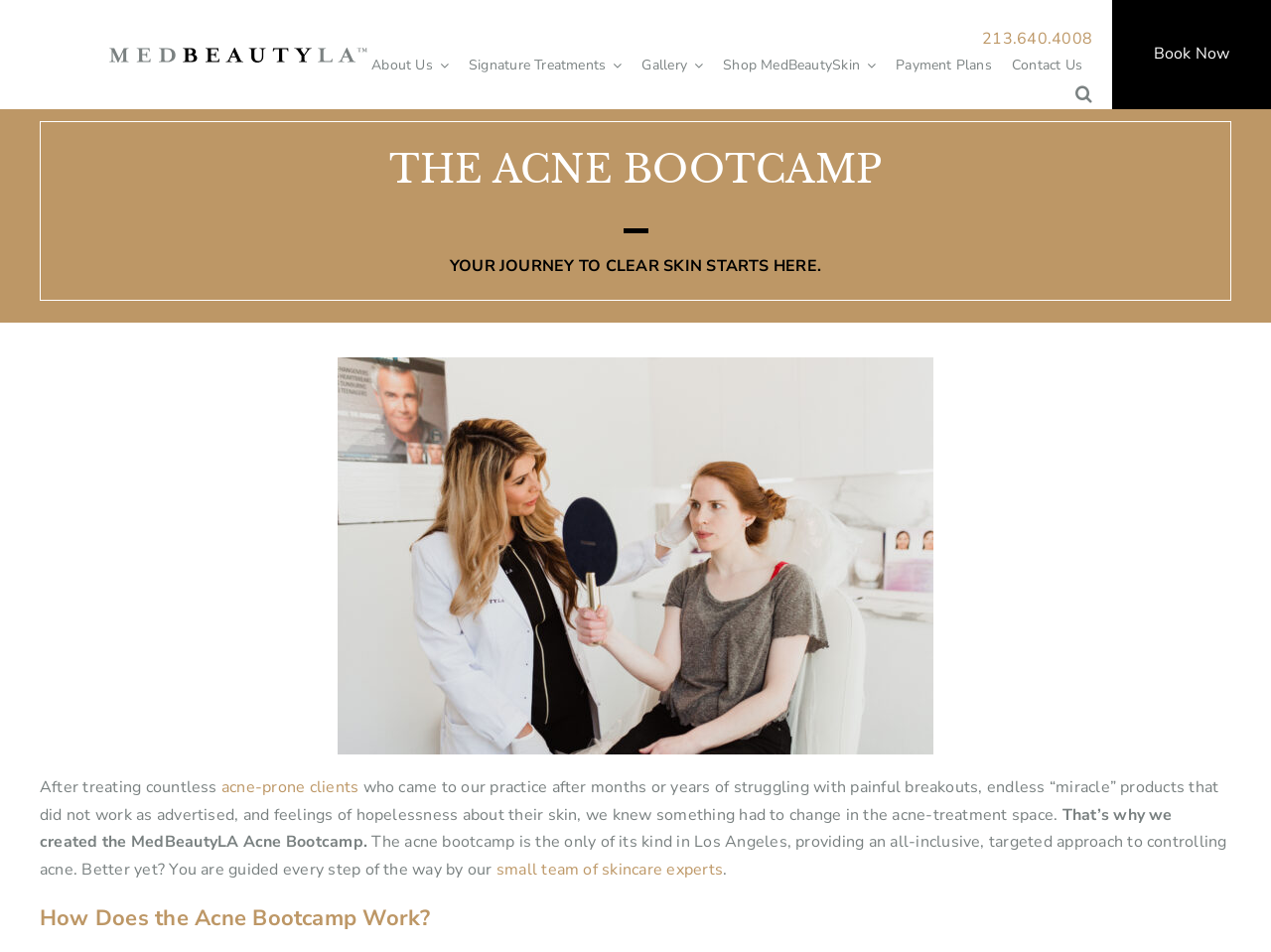Generate a detailed explanation of the webpage's features and information.

The webpage is about MedBeautyLA's acne bootcamp in Los Angeles. At the top left, there is a logo link. On the top right, there is a phone number link "213.640.4008" and a navigation menu with several links, including "About Us", "Signature Treatments", "Gallery", "Shop MedBeautySkin", "Payment Plans", "Contact Us", and a search button. 

Below the navigation menu, there is a prominent call-to-action link "Book Now" at the top right corner. The main content of the webpage starts with a heading "THE ACNE BOOTCAMP" followed by a subheading "YOUR JOURNEY TO CLEAR SKIN STARTS HERE." 

Below the subheading, there is an image related to acne bootcamp in Los Angeles. The image is accompanied by a block of text that explains the motivation behind creating the MedBeautyLA Acne Bootcamp, which is to provide a targeted approach to controlling acne. The text also highlights the guidance provided by the team of skincare experts throughout the process. 

Further down, there is another heading "How Does the Acne Bootcamp Work?" which likely leads to more information about the program.